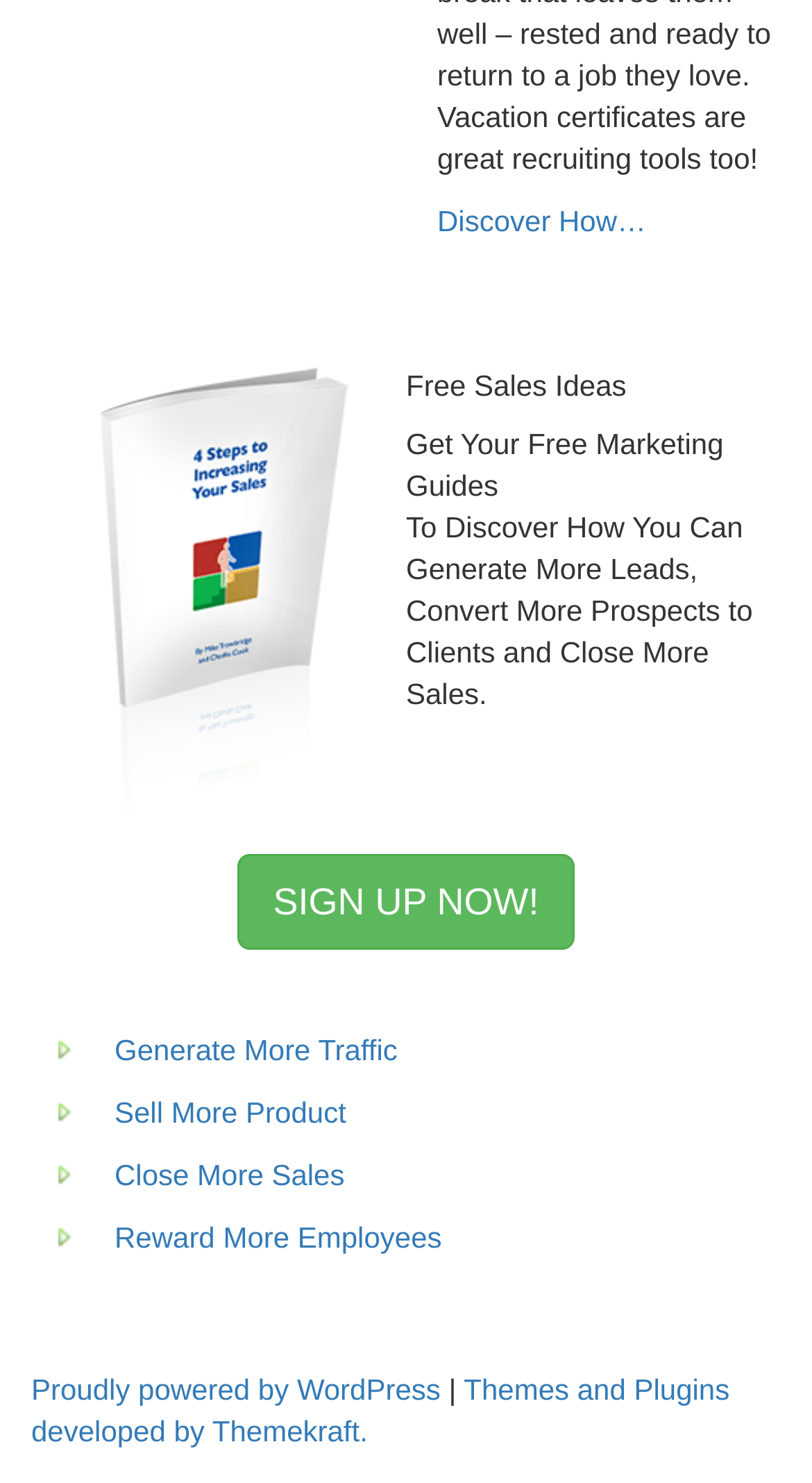Respond with a single word or phrase for the following question: 
What is the main topic of the webpage?

Sales and marketing